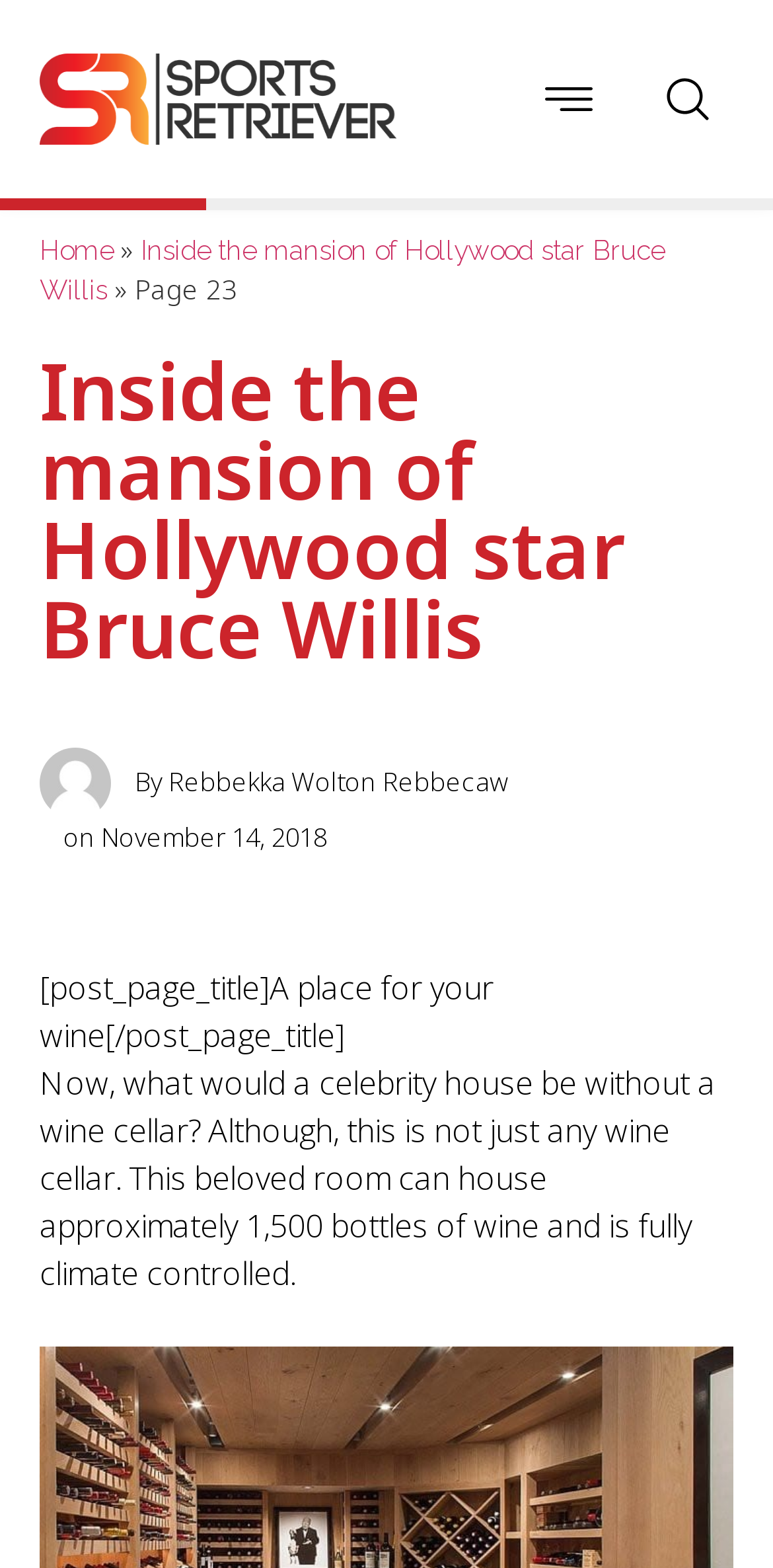What is the current page number?
Kindly give a detailed and elaborate answer to the question.

The text 'Page 23' indicates the current page number of this article.